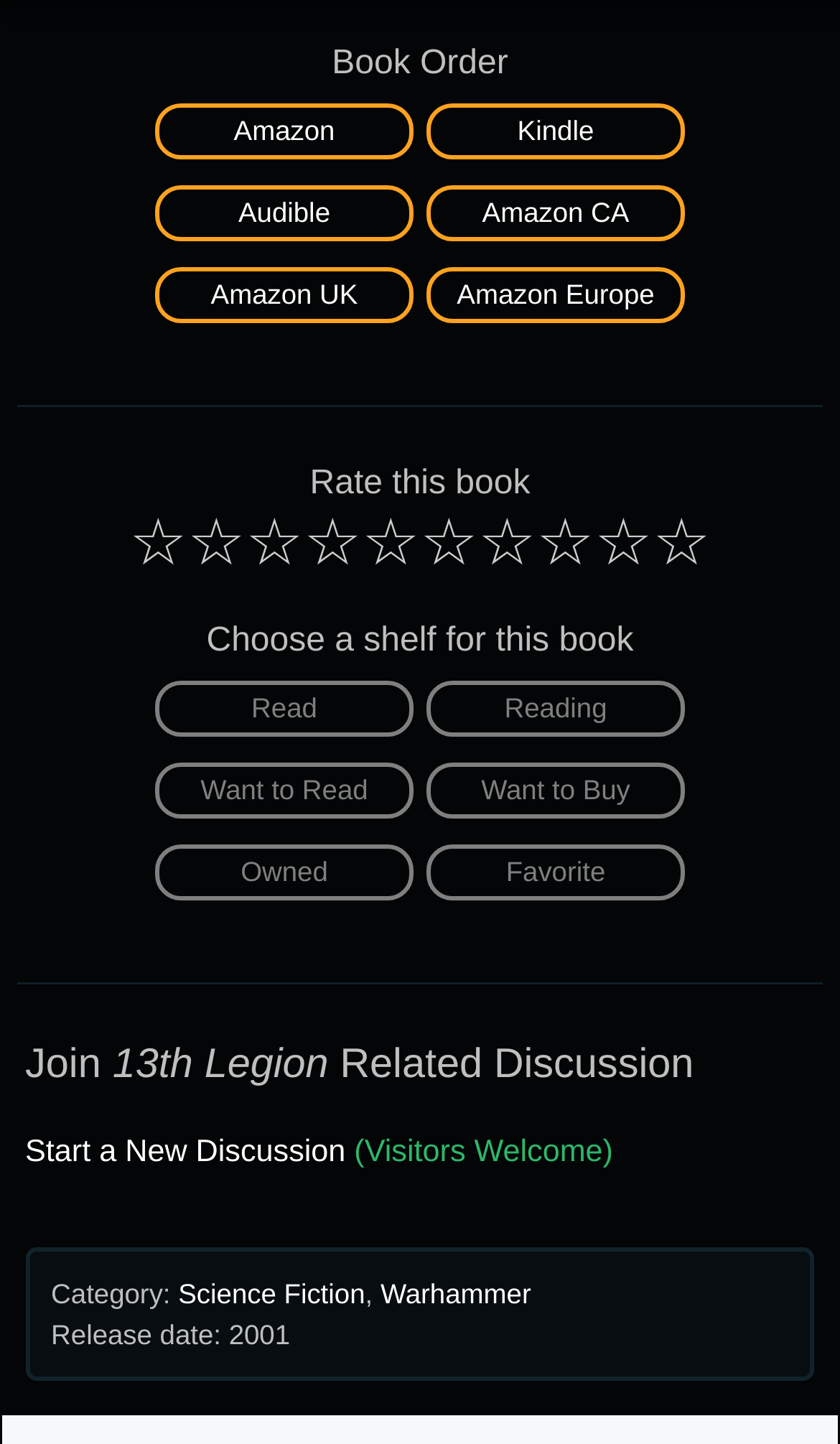What are the options to rate this book?
Based on the screenshot, provide your answer in one word or phrase.

☆